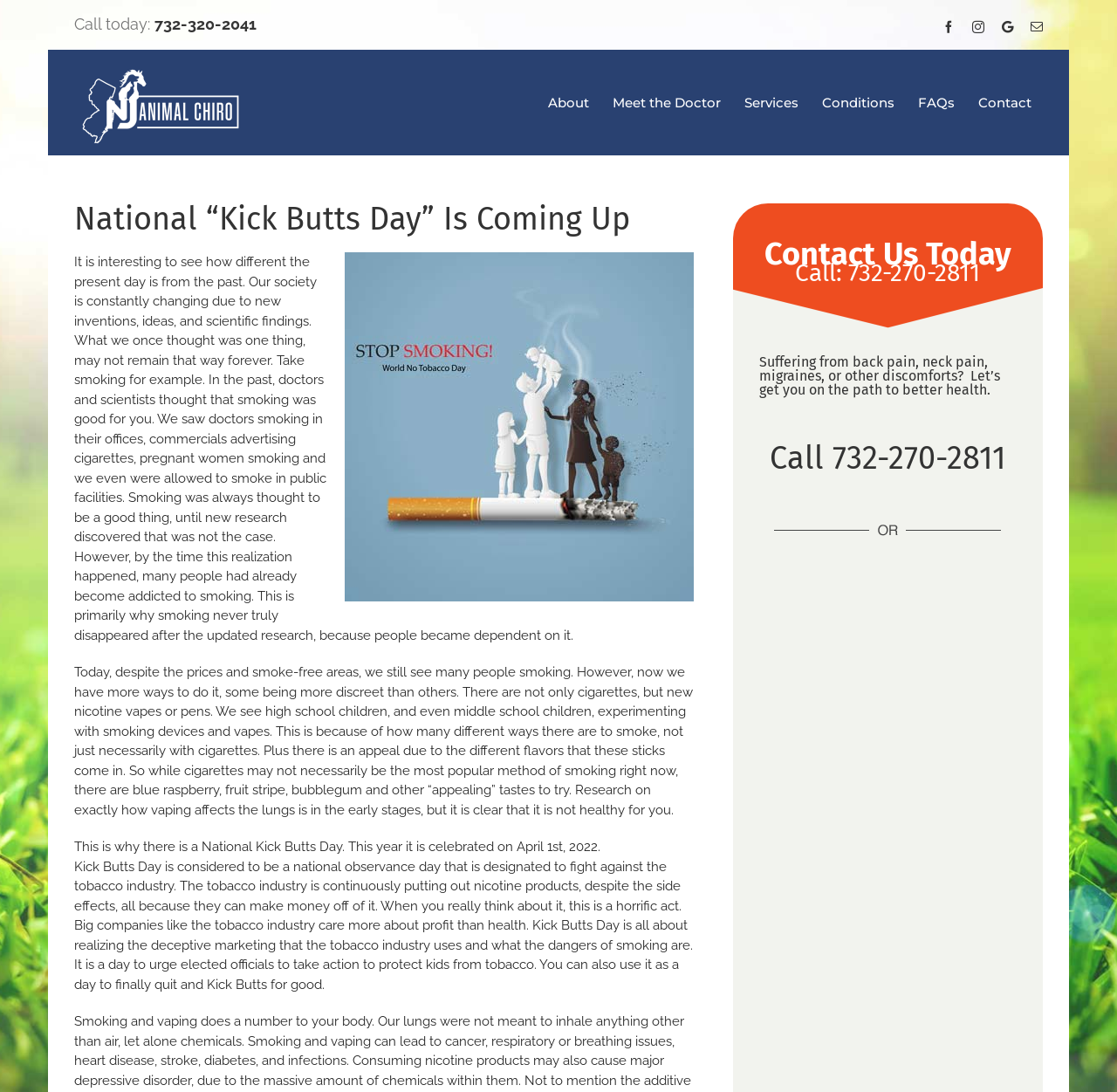Find the bounding box coordinates for the element that must be clicked to complete the instruction: "Contact us". The coordinates should be four float numbers between 0 and 1, indicated as [left, top, right, bottom].

[0.865, 0.046, 0.934, 0.141]